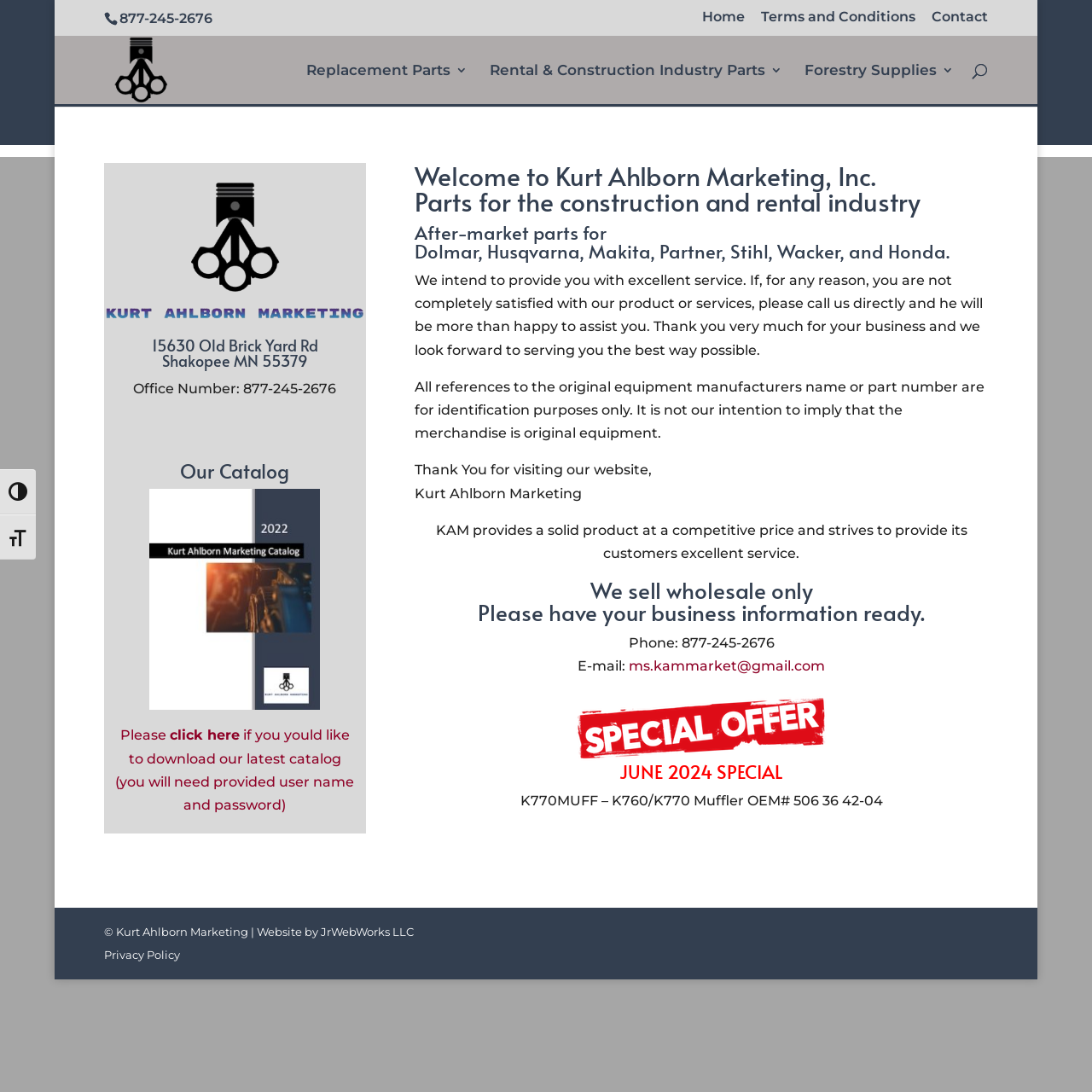Please identify the bounding box coordinates of the element I need to click to follow this instruction: "Visit the home page".

[0.643, 0.009, 0.682, 0.031]